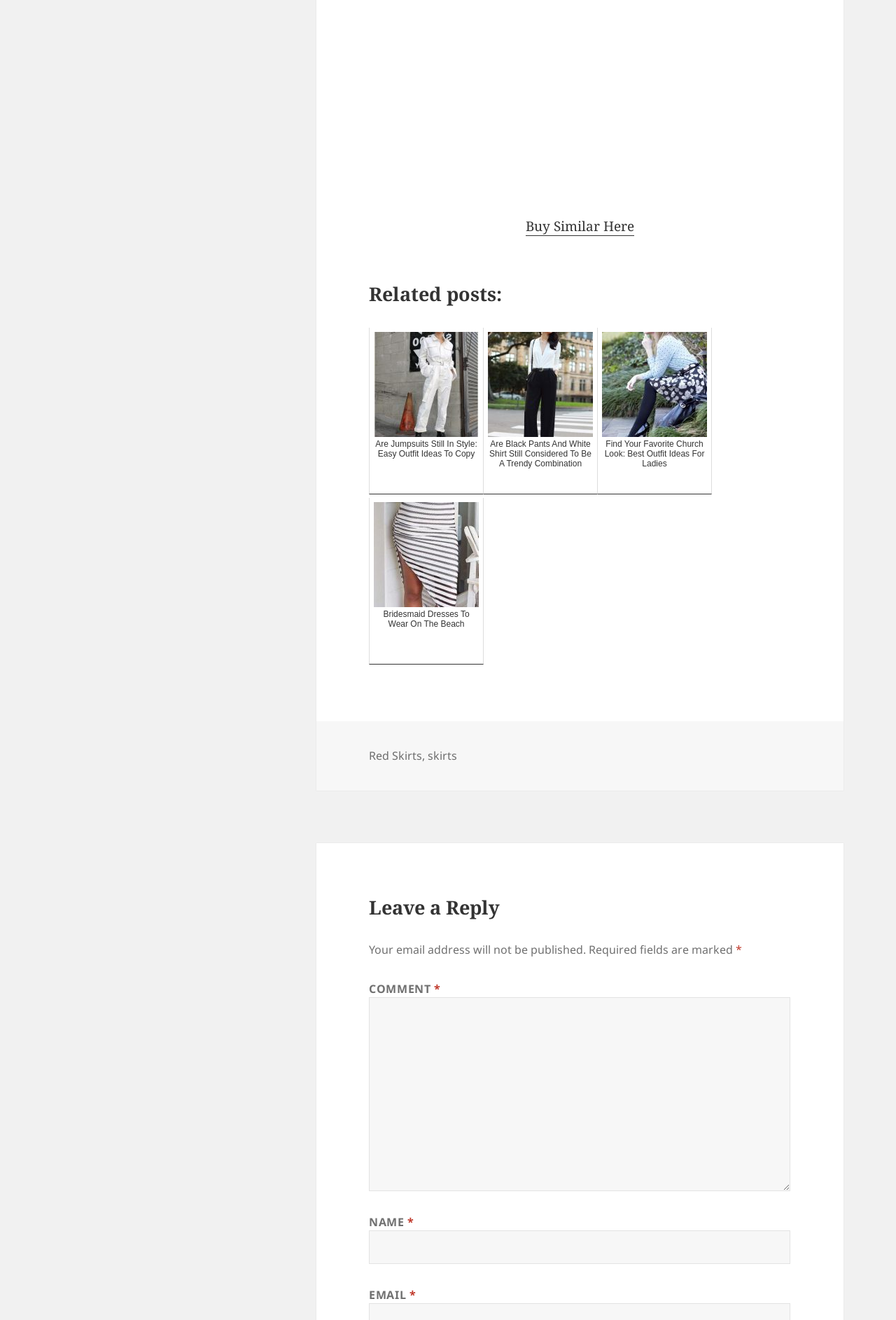Locate the bounding box coordinates of the element I should click to achieve the following instruction: "Enter your name".

[0.412, 0.932, 0.882, 0.958]